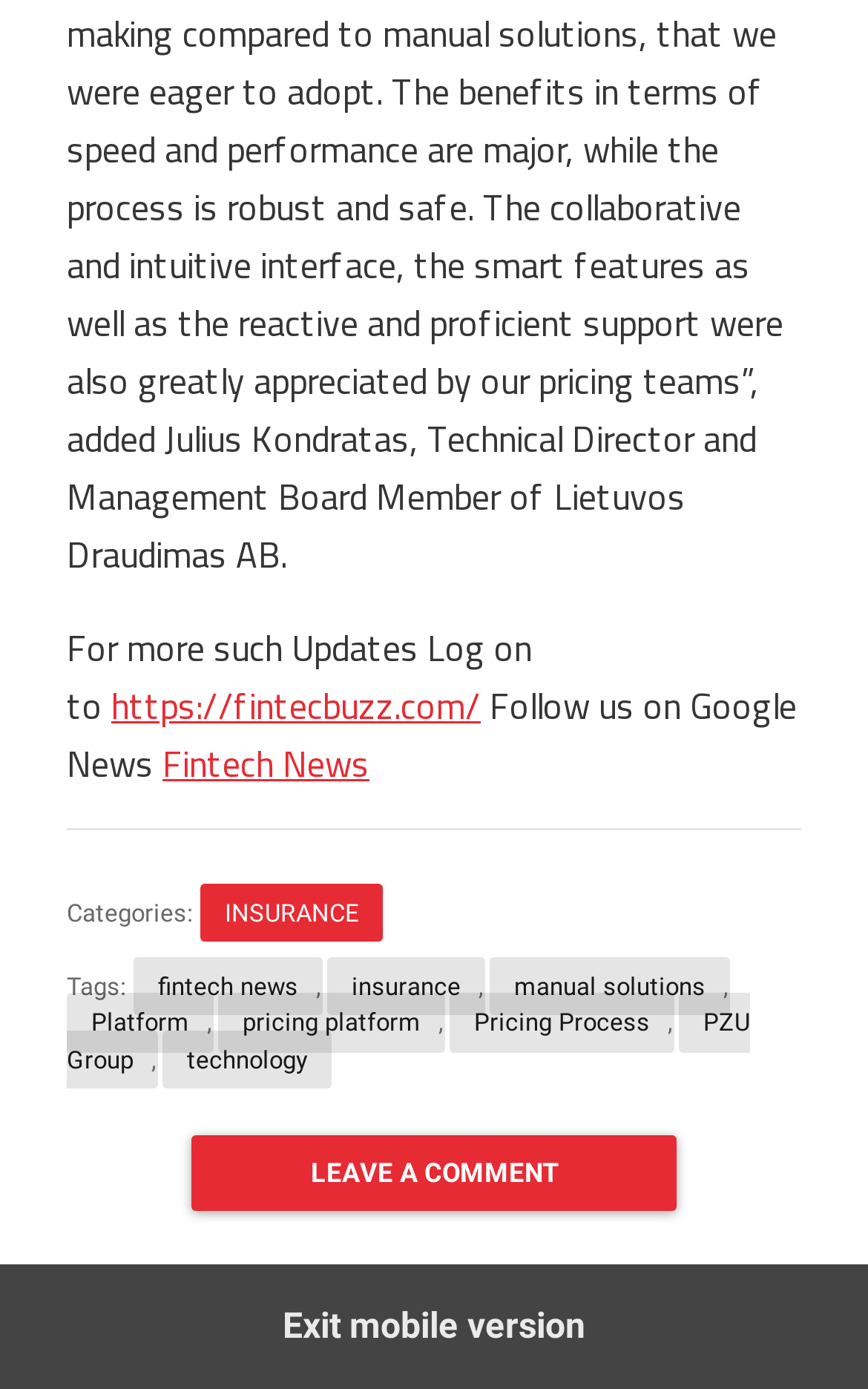Given the element description: "Platform", predict the bounding box coordinates of the UI element it refers to, using four float numbers between 0 and 1, i.e., [left, top, right, bottom].

[0.077, 0.715, 0.246, 0.758]